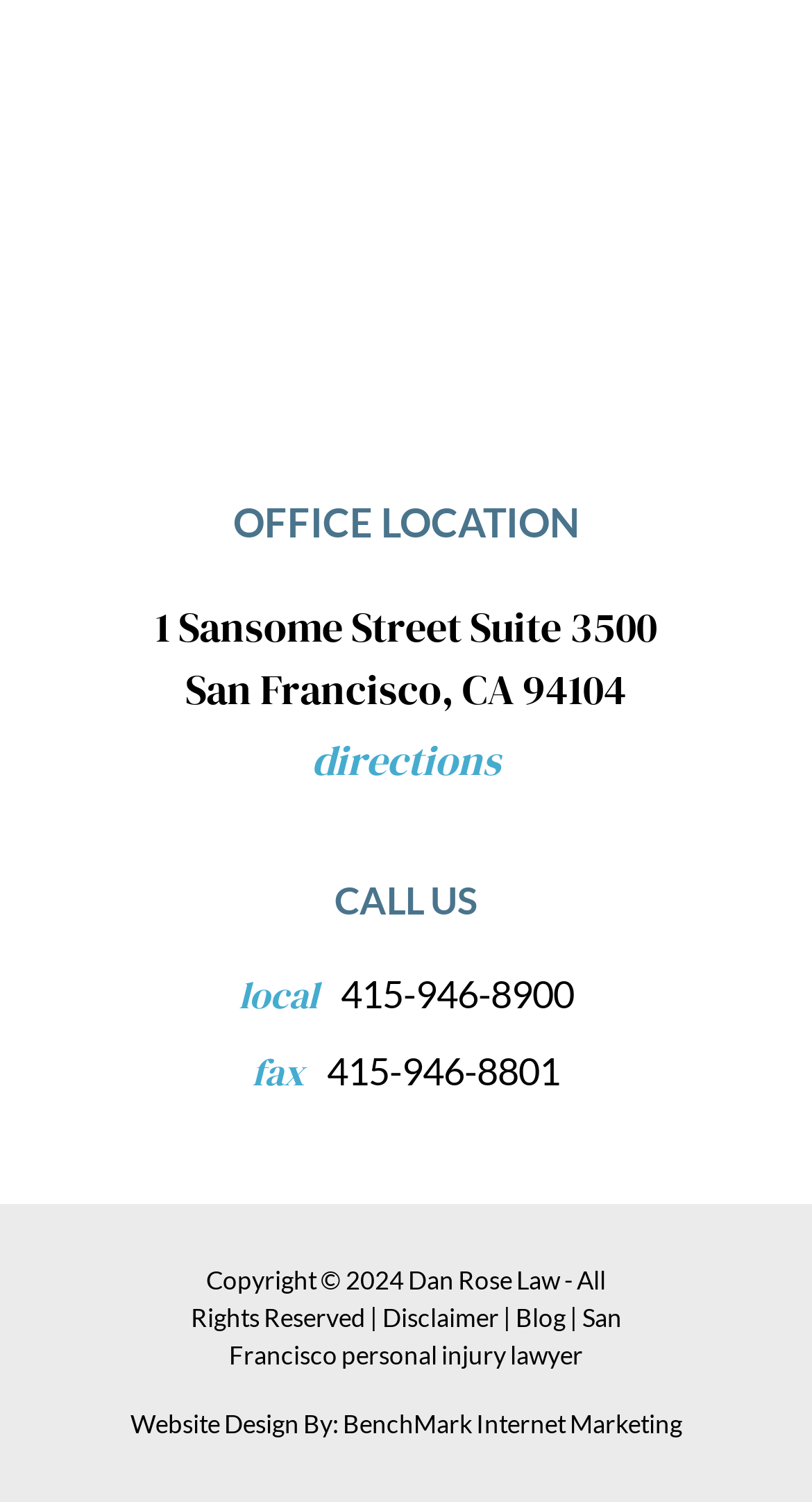Give a short answer using one word or phrase for the question:
What is the fax number?

415-946-8801